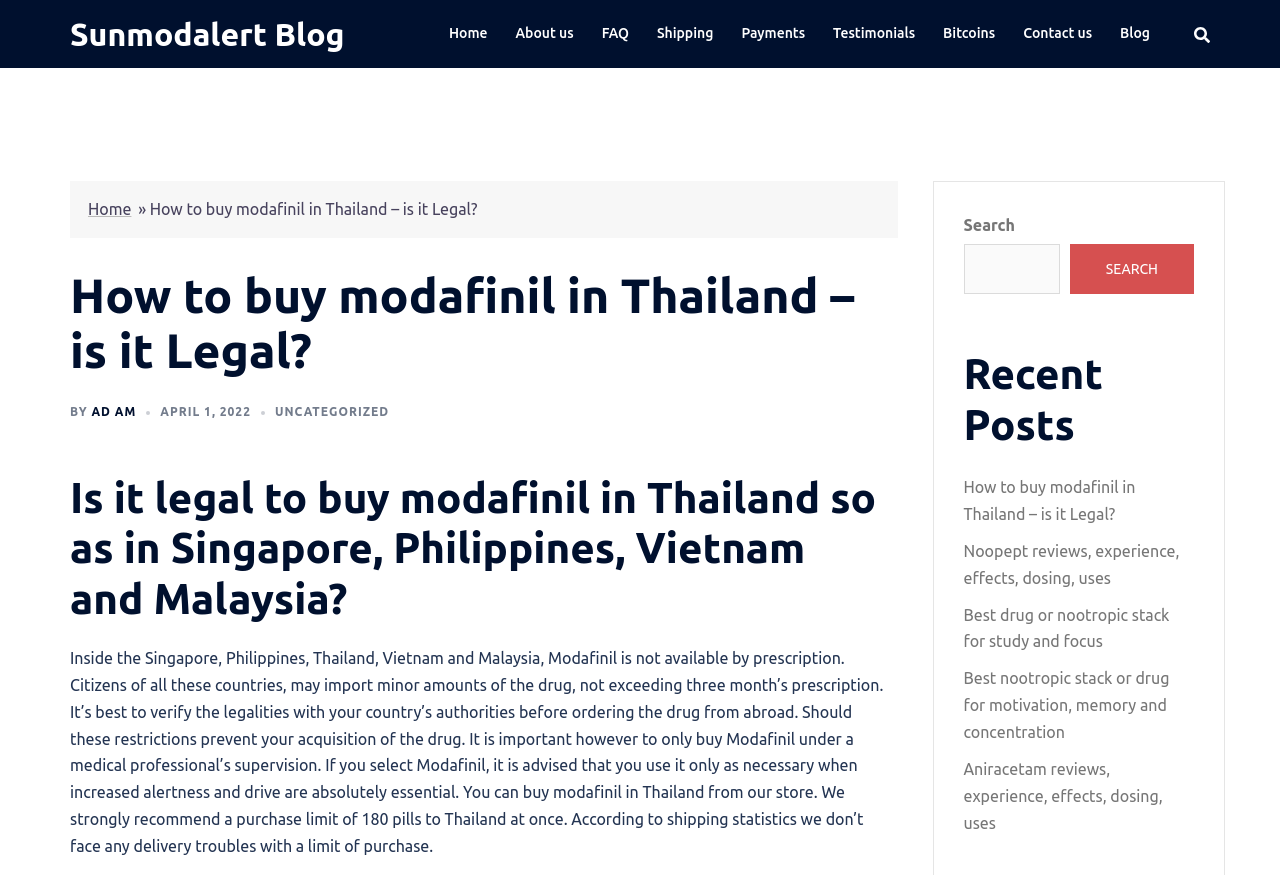Find the bounding box coordinates for the area that should be clicked to accomplish the instruction: "View recent posts".

[0.753, 0.399, 0.933, 0.514]